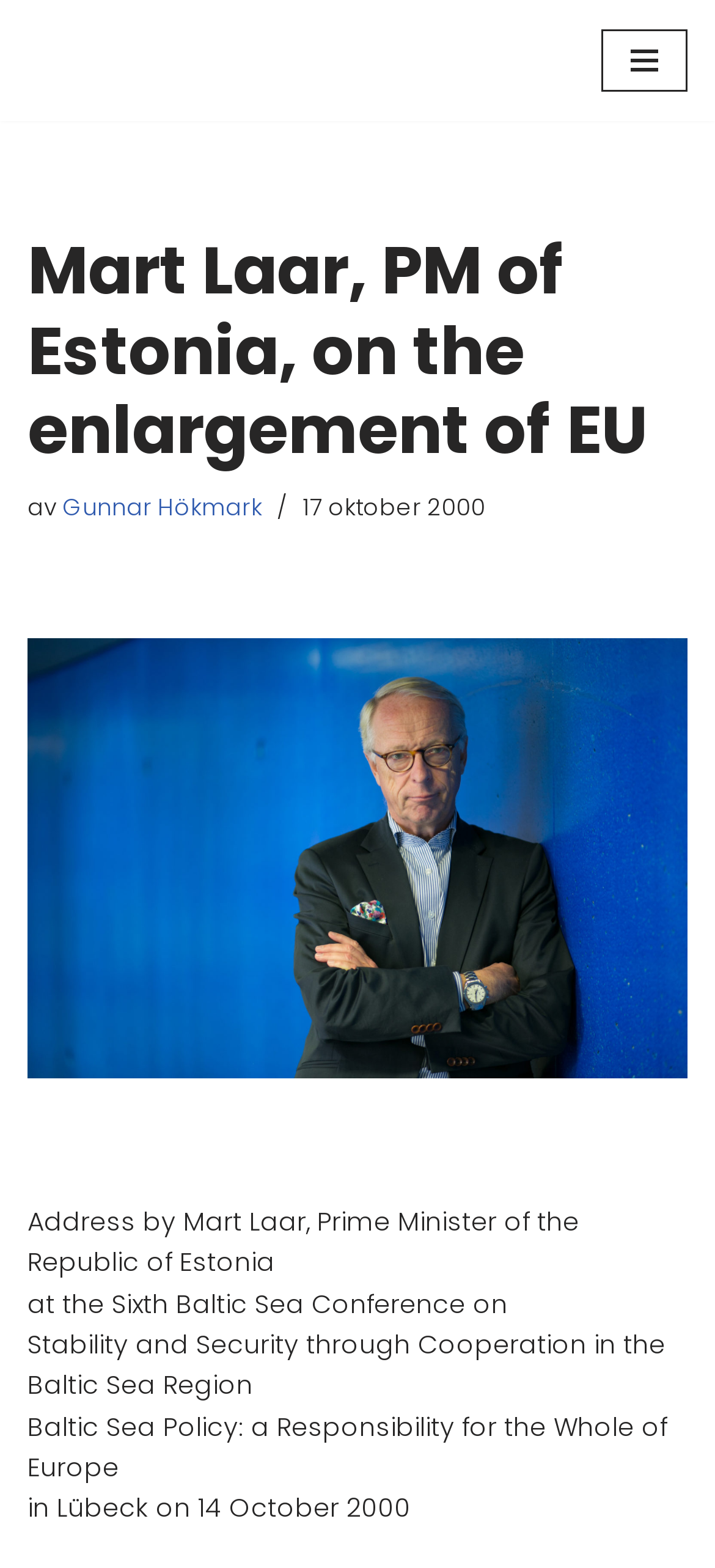Please provide a comprehensive response to the question below by analyzing the image: 
What is the name of the person mentioned alongside Mart Laar?

The name of the person mentioned alongside Mart Laar can be found in the webpage content, specifically in the link 'Gunnar Hökmark'.